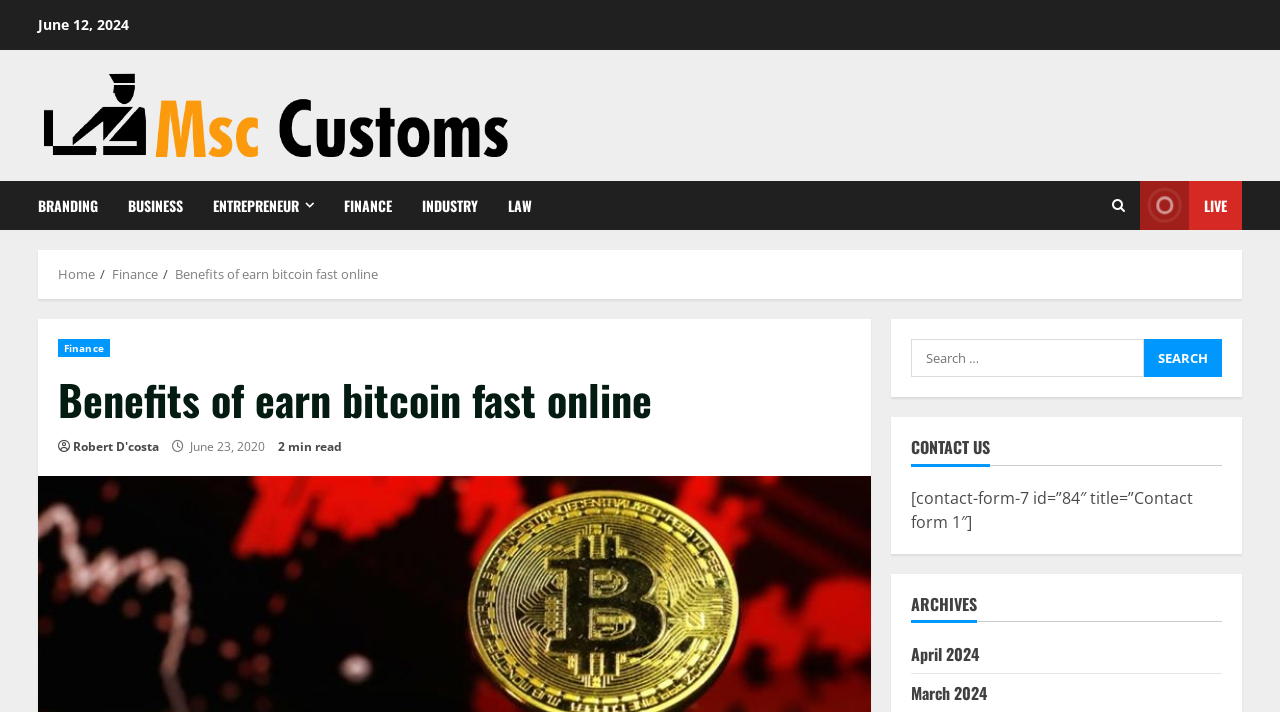Locate the bounding box coordinates of the element to click to perform the following action: 'View archives'. The coordinates should be given as four float values between 0 and 1, in the form of [left, top, right, bottom].

[0.712, 0.834, 0.955, 0.873]